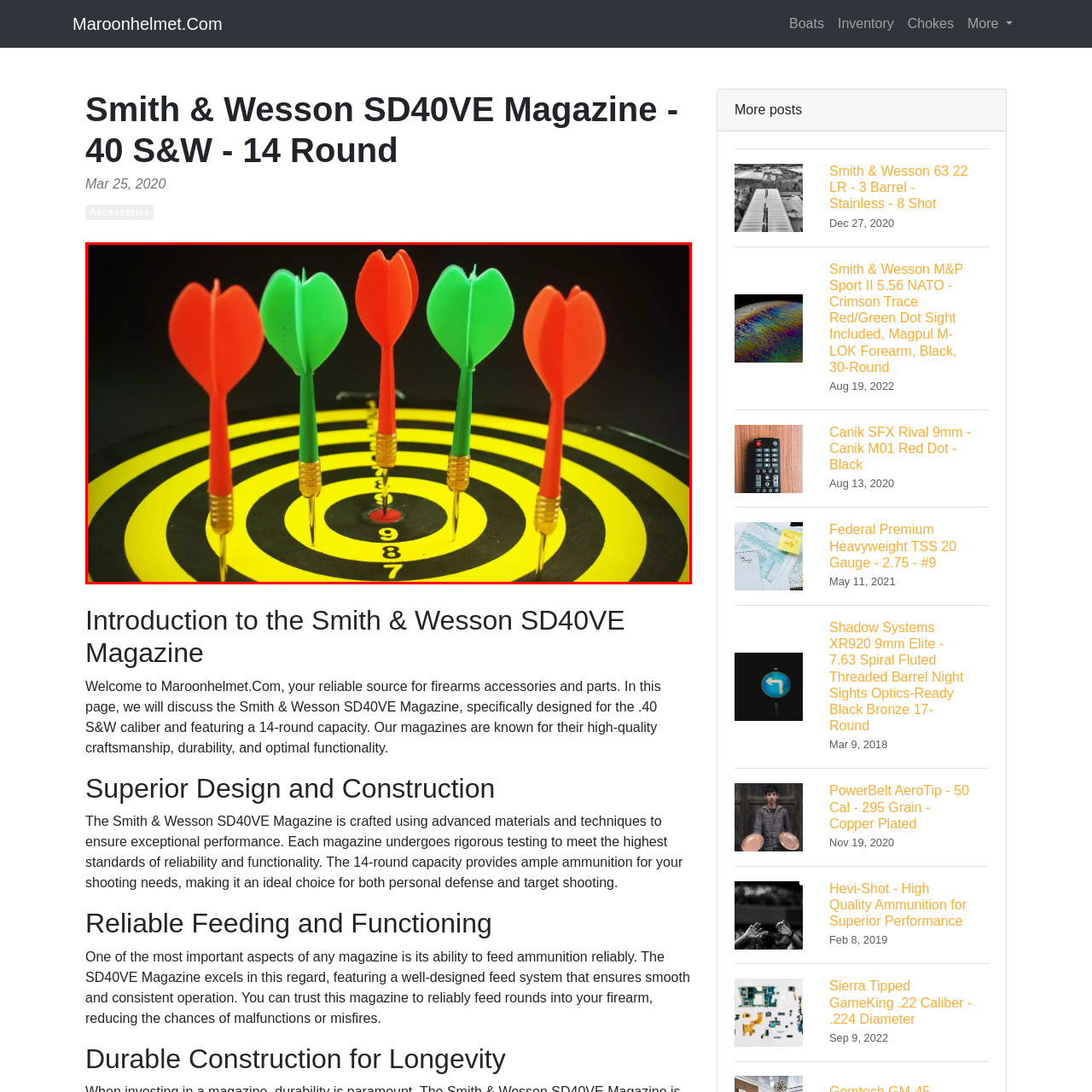Focus on the content within the red box and provide a succinct answer to this question using just one word or phrase: 
How many darts are embedded in the target area?

Five